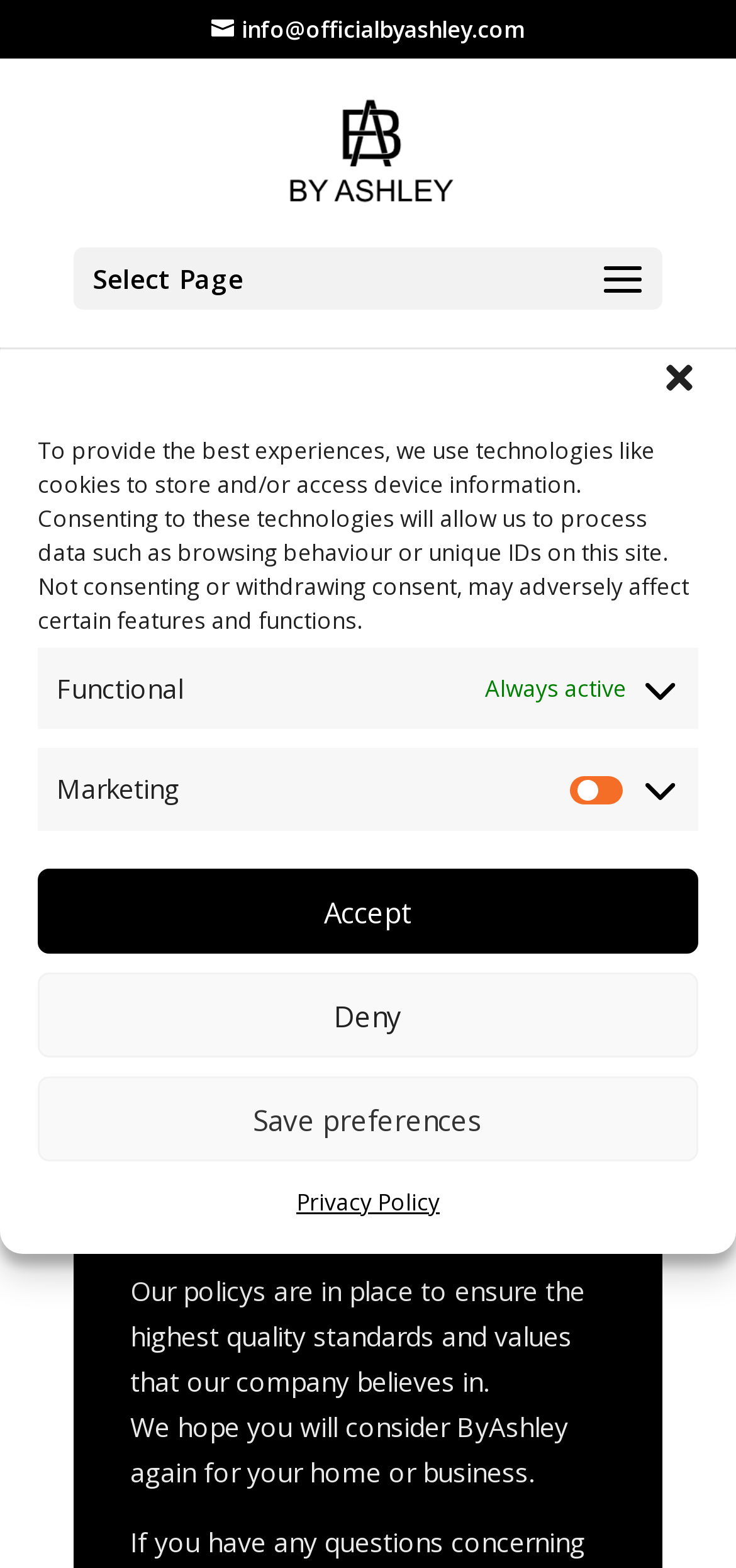Find the bounding box coordinates of the element's region that should be clicked in order to follow the given instruction: "select page". The coordinates should consist of four float numbers between 0 and 1, i.e., [left, top, right, bottom].

[0.126, 0.166, 0.331, 0.189]